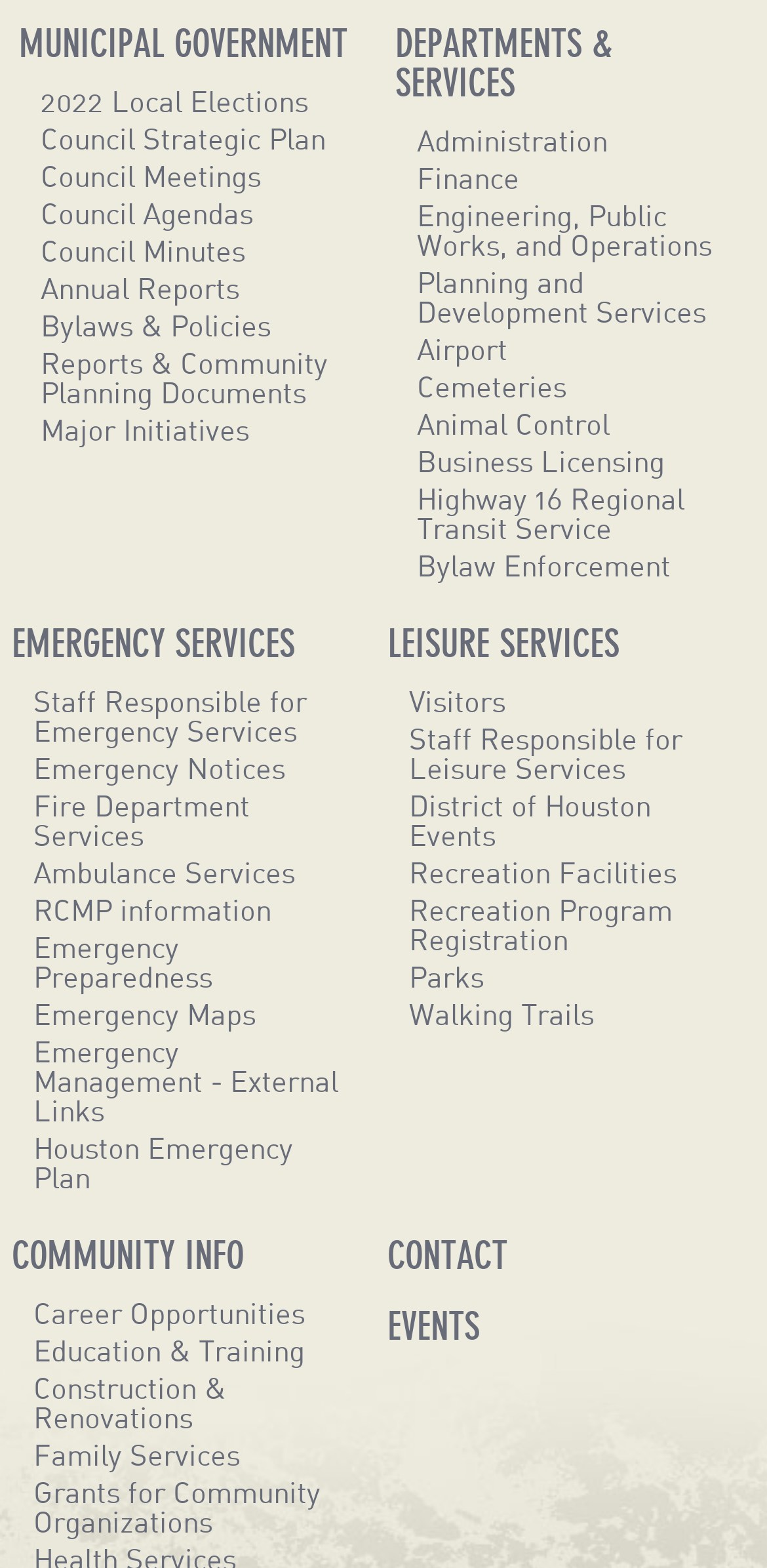How many departments are listed on the webpage?
Look at the image and respond with a one-word or short-phrase answer.

9